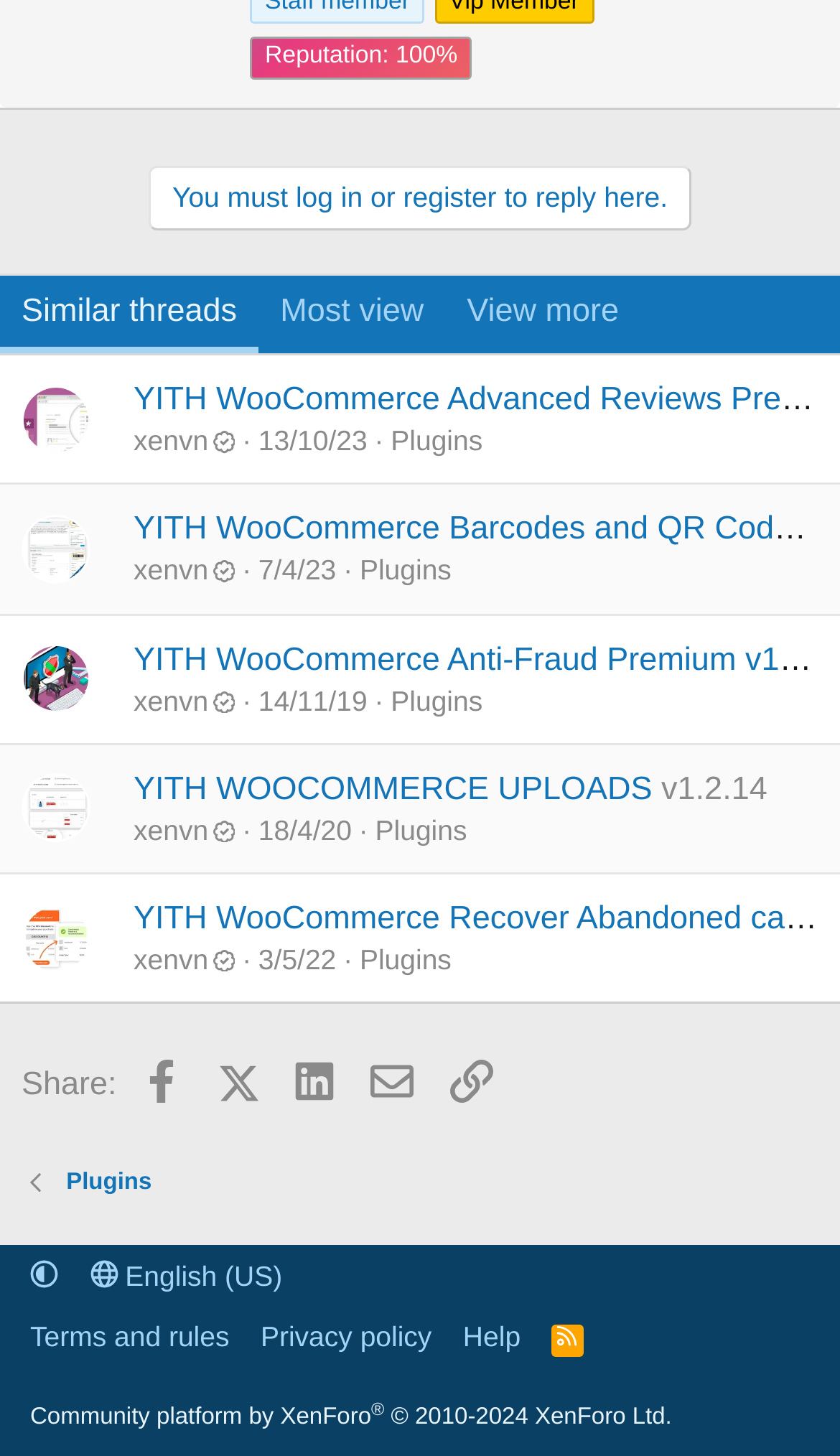Find the bounding box coordinates of the clickable region needed to perform the following instruction: "Click on the 'Similar threads' tab". The coordinates should be provided as four float numbers between 0 and 1, i.e., [left, top, right, bottom].

[0.0, 0.19, 0.308, 0.243]